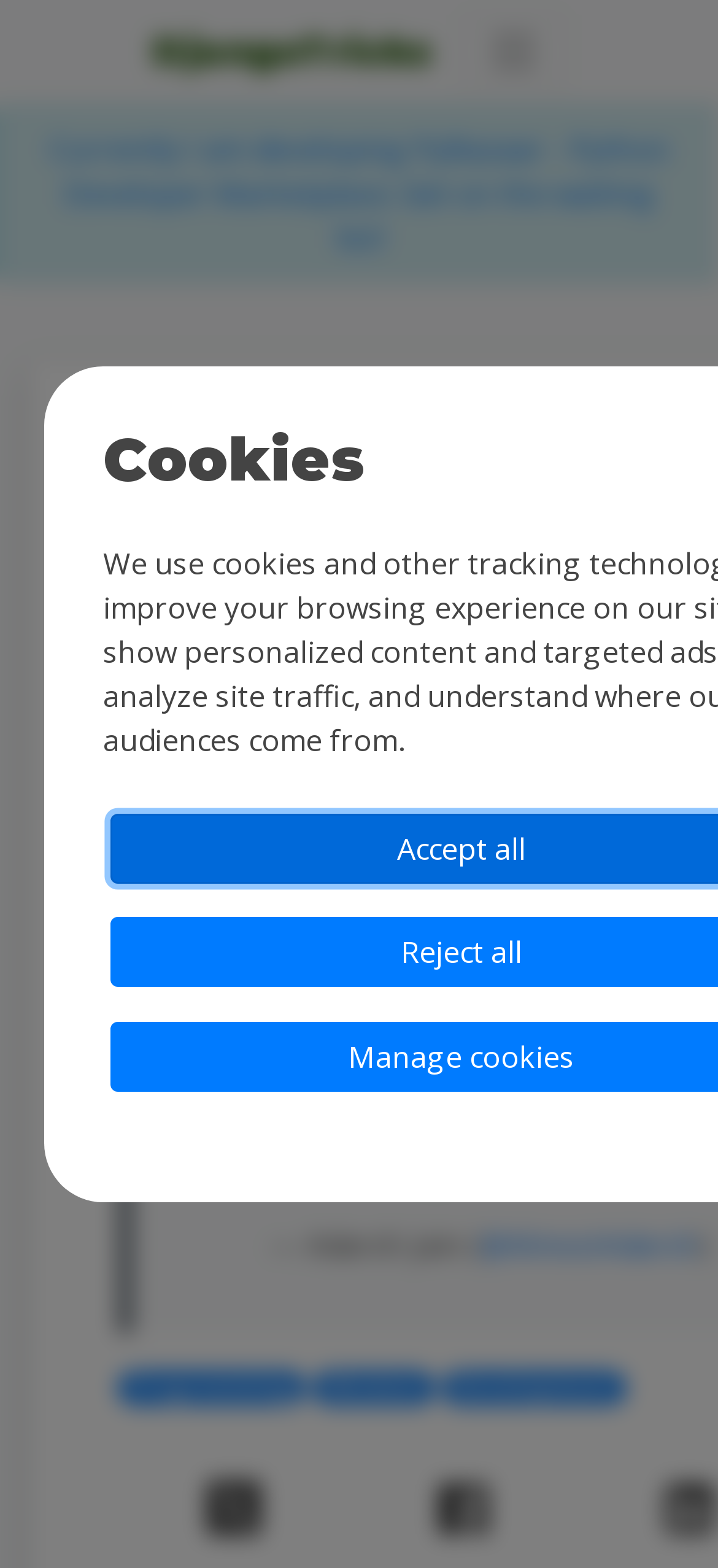Can you pinpoint the bounding box coordinates for the clickable element required for this instruction: "Click on the DjangoTricks link"? The coordinates should be four float numbers between 0 and 1, i.e., [left, top, right, bottom].

[0.213, 0.009, 0.603, 0.056]